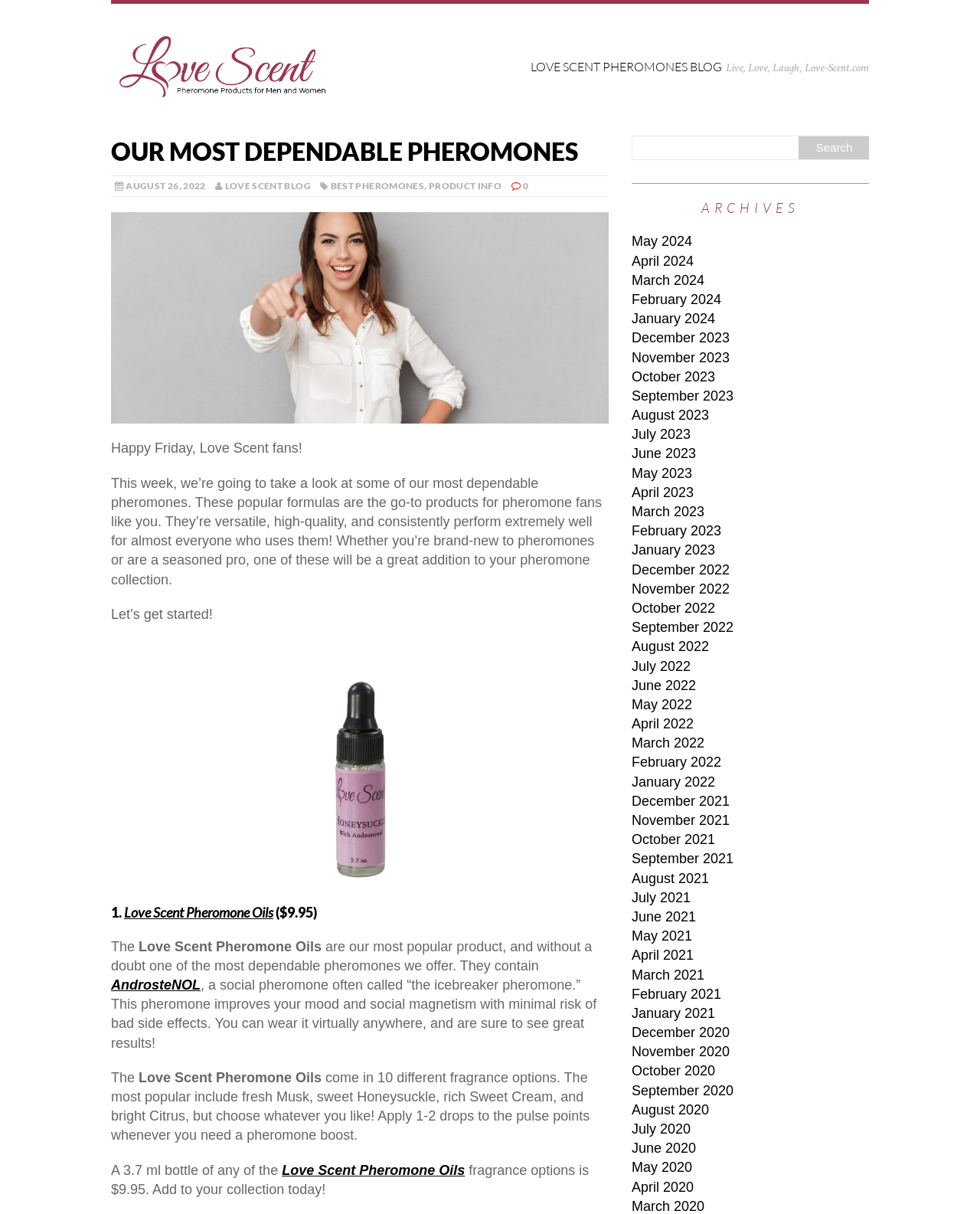Answer the question with a single word or phrase: 
What is the price of the Love Scent Pheromone Oils?

$9.95